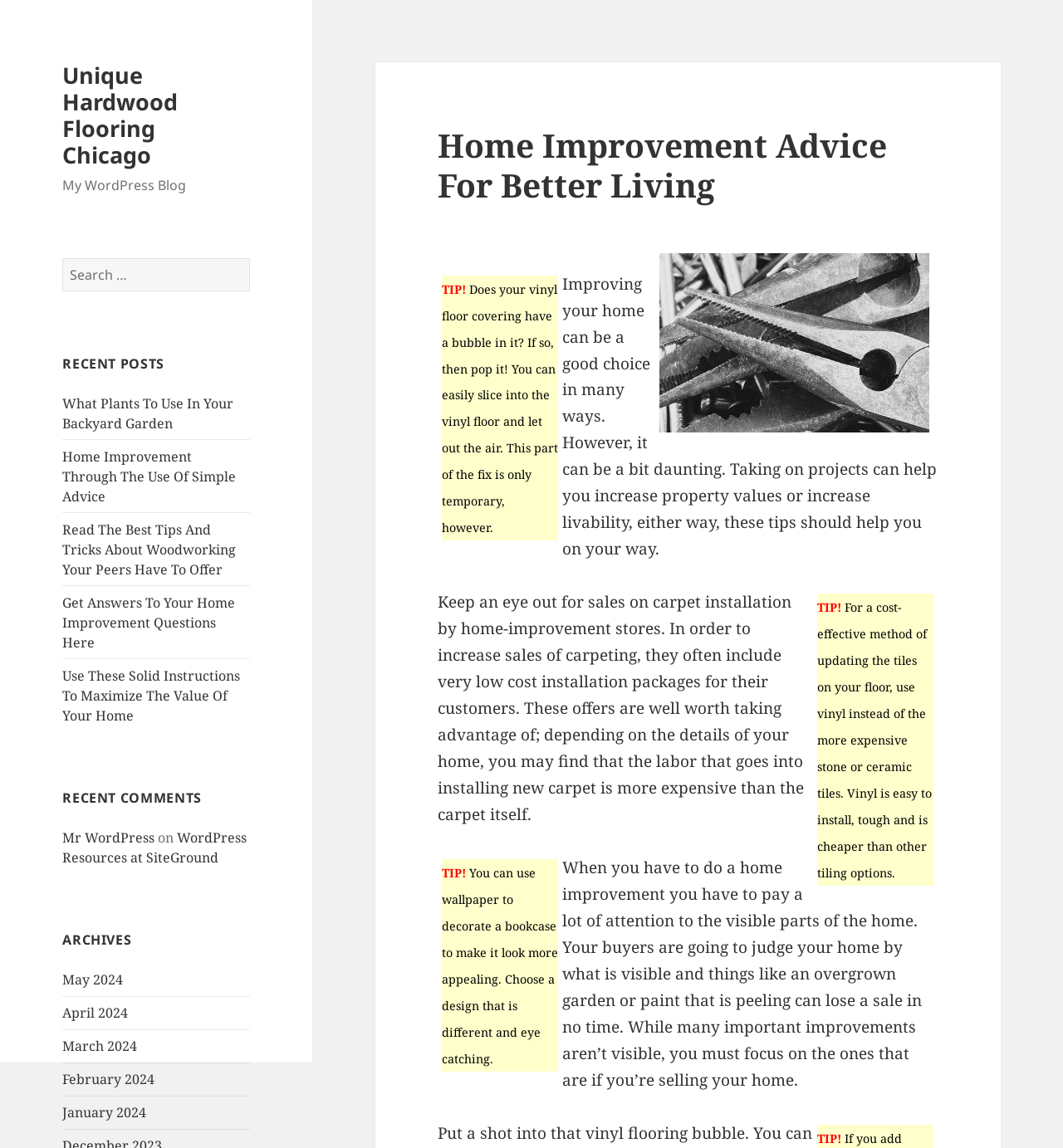Provide the bounding box coordinates of the HTML element this sentence describes: "May 2024". The bounding box coordinates consist of four float numbers between 0 and 1, i.e., [left, top, right, bottom].

[0.059, 0.846, 0.116, 0.861]